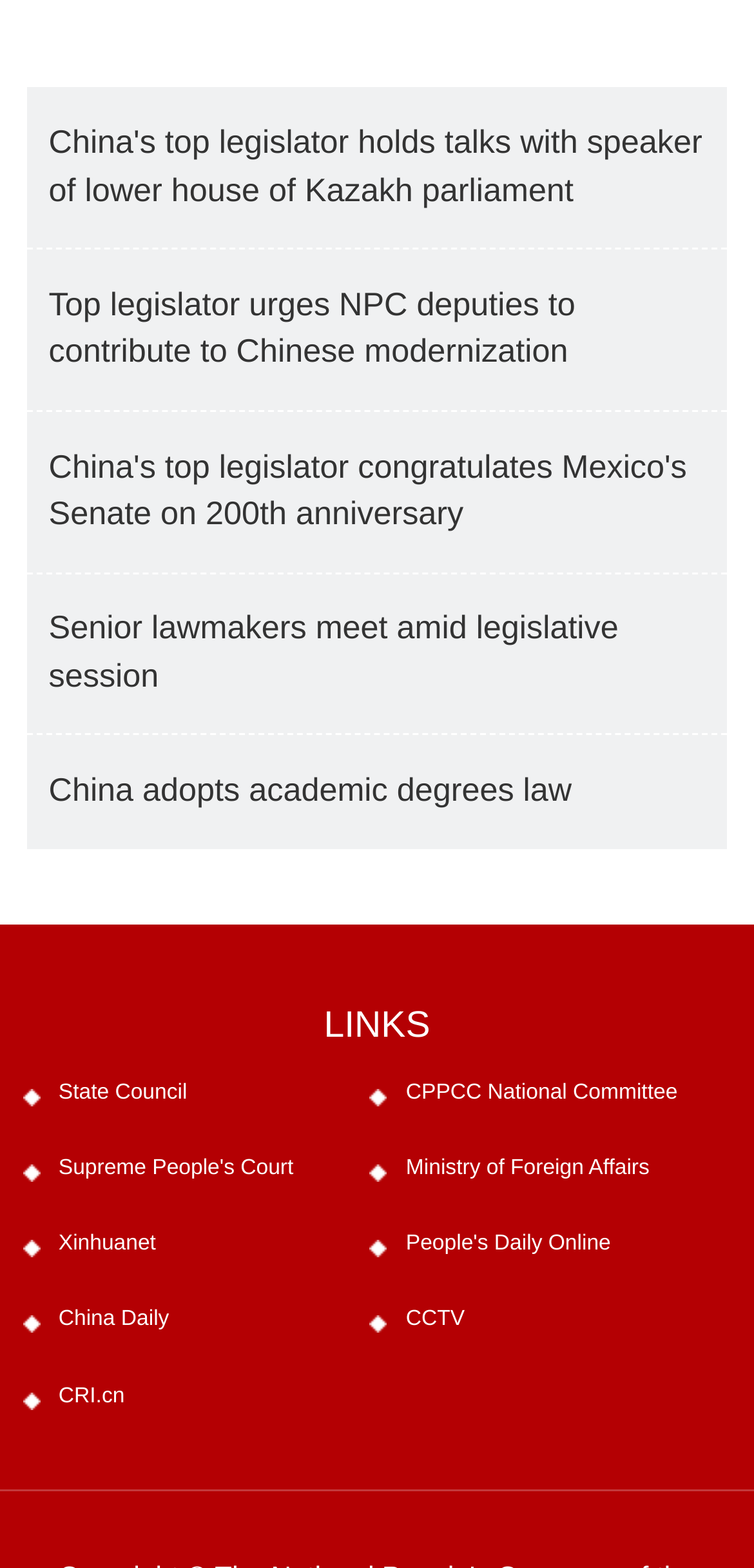Calculate the bounding box coordinates of the UI element given the description: "CCTV".

[0.538, 0.834, 0.616, 0.849]